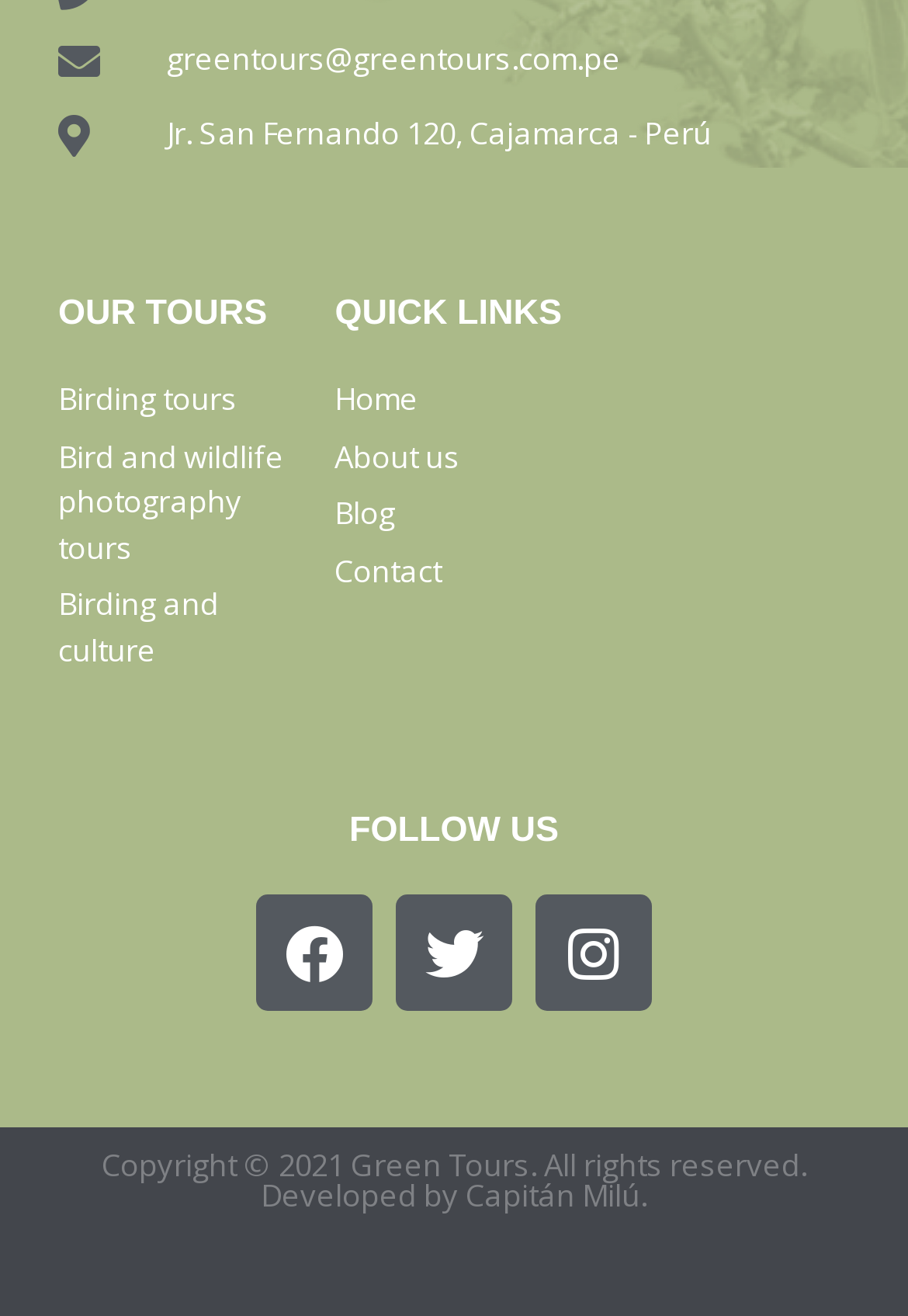Reply to the question with a single word or phrase:
What is the address of Green Tours?

Jr. San Fernando 120, Cajamarca - Perú